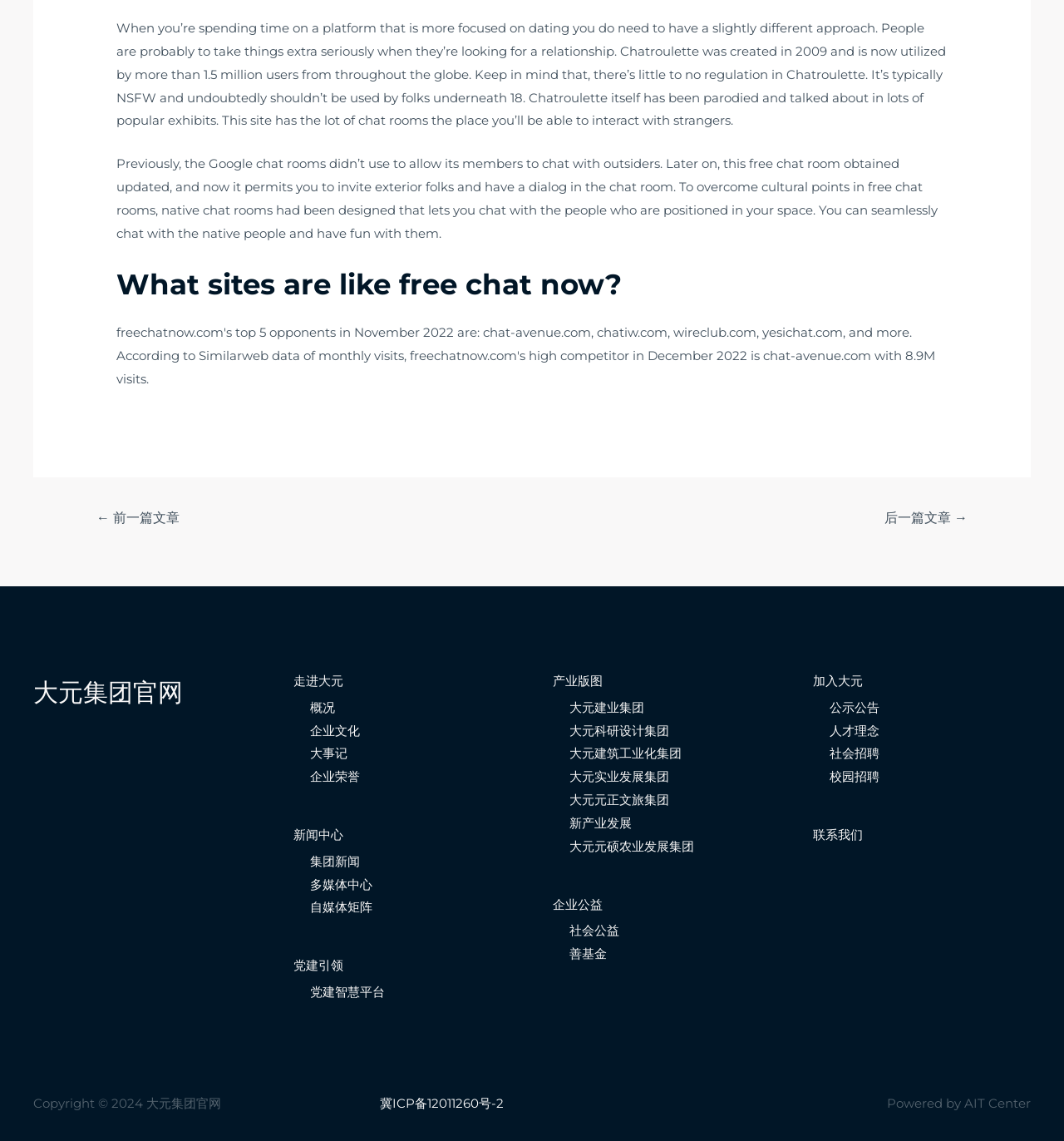Determine the bounding box coordinates of the region that needs to be clicked to achieve the task: "Click the '走进大元' link".

[0.275, 0.59, 0.322, 0.604]